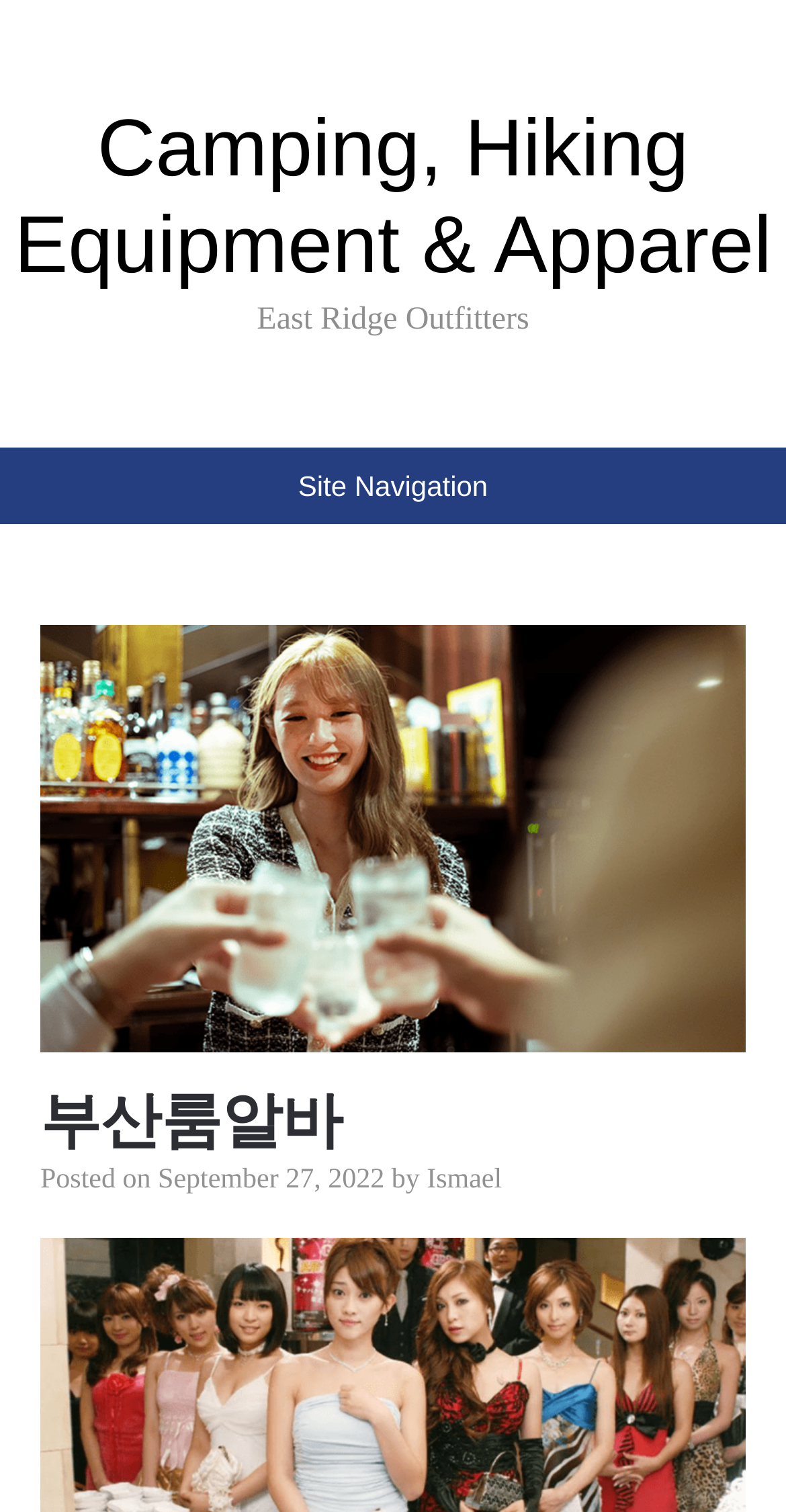Find the UI element described as: "Rentals" and predict its bounding box coordinates. Ensure the coordinates are four float numbers between 0 and 1, [left, top, right, bottom].

None